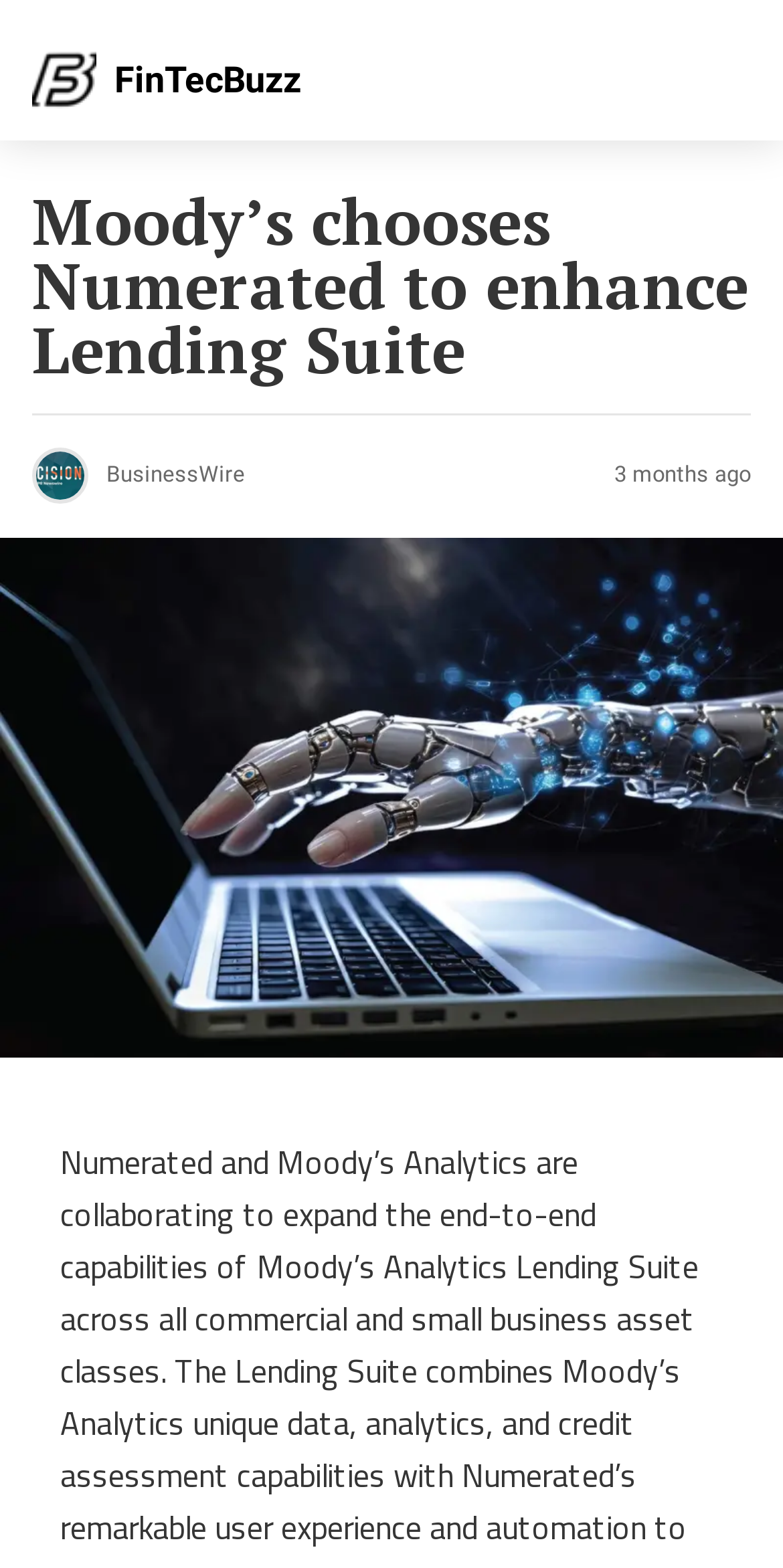Please provide the bounding box coordinates in the format (top-left x, top-left y, bottom-right x, bottom-right y). Remember, all values are floating point numbers between 0 and 1. What is the bounding box coordinate of the region described as: FinTecBuzz

[0.041, 0.04, 0.385, 0.064]